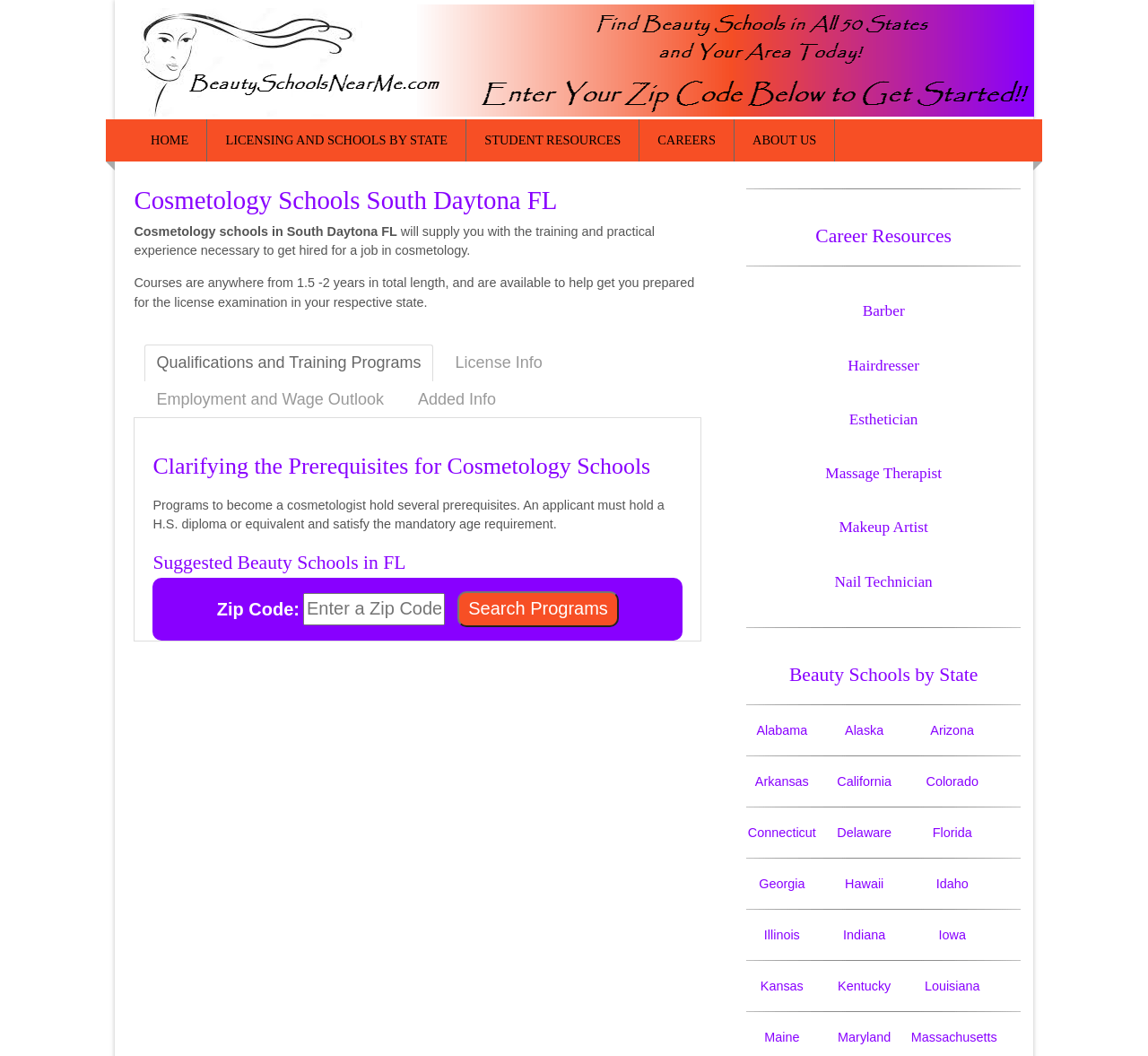Identify the bounding box coordinates for the element that needs to be clicked to fulfill this instruction: "View cosmetology schools in South Daytona FL". Provide the coordinates in the format of four float numbers between 0 and 1: [left, top, right, bottom].

[0.117, 0.177, 0.611, 0.202]